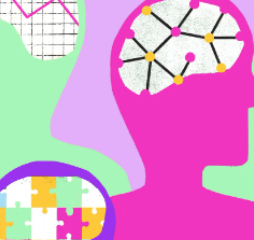Create a detailed narrative for the image.

The image features a vibrant and abstract representation of the human mind, depicted through a colorful profile silhouette. The head, filled with a bright pink color, showcases various concepts visually representing mental health and cognitive processes. 

In the top left corner, there is a graphical representation, possibly signifying data or research, illustrated with lines and dots connected by grids. This could symbolize the analytical aspects of psychology or neuroscience. Adjacent to it, a cluster of interconnected nodes emphasizes the complexity of brain function and network connections, hinting at the intricate relationships within mental health.

At the bottom left, a jigsaw puzzle pattern hints at problem-solving and the multifaceted nature of mental well-being, suggesting that understanding mental health often requires piecing together various aspects and experiences. The background is an array of soft pastel colors, enhancing the overall theme of exploration and understanding within the realms of mental health and cognitive science. 

This image serves as a visual metaphor for the ongoing dialogue and inquiry into mental health awareness, specifically linked to the topic of bipolar disorder, as highlighted in the accompanying article titled "What is bipolar disorder?"